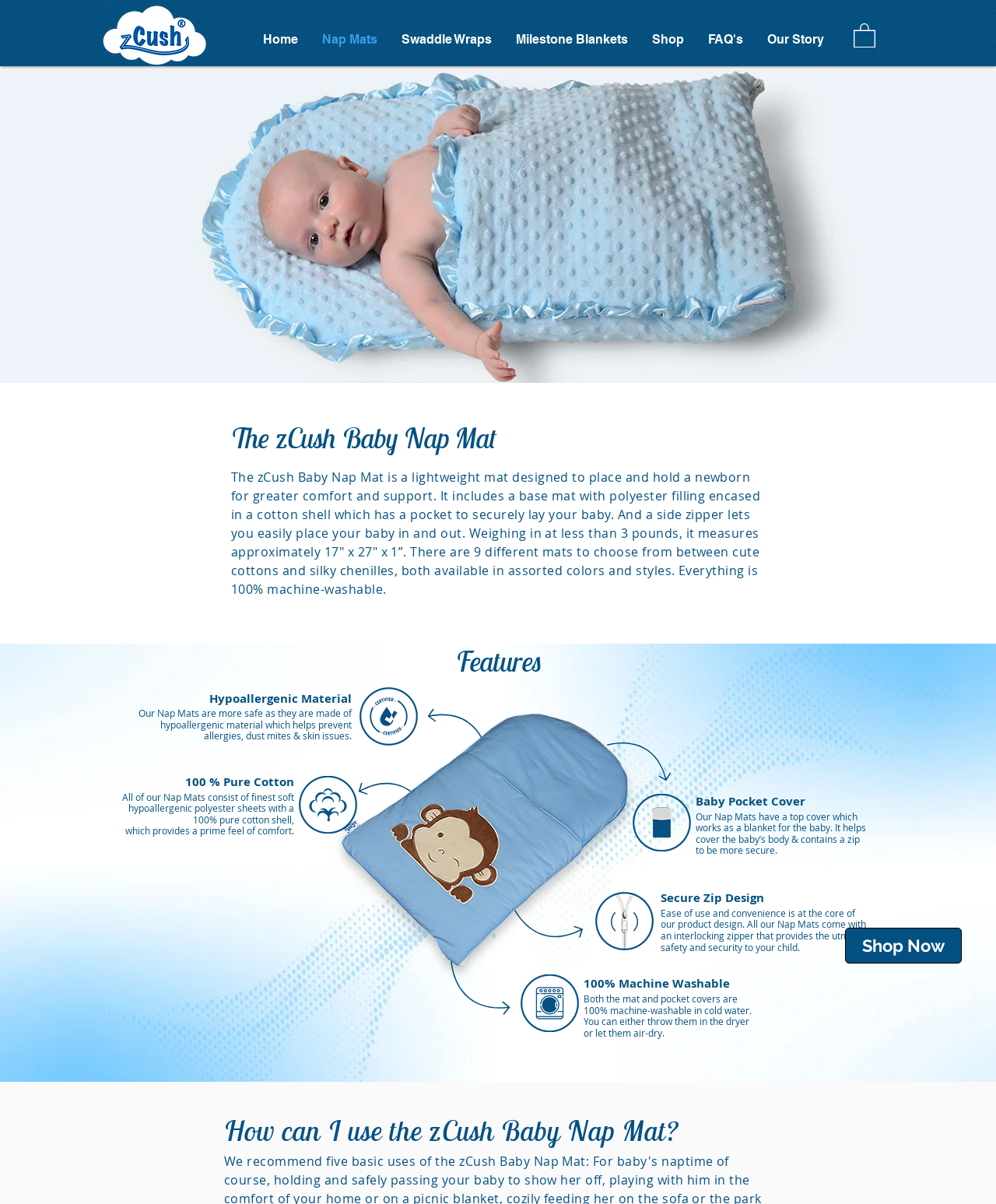What is the zCush Baby Nap Mat made of?
Please provide a single word or phrase as the answer based on the screenshot.

Cotton shell and polyester filling